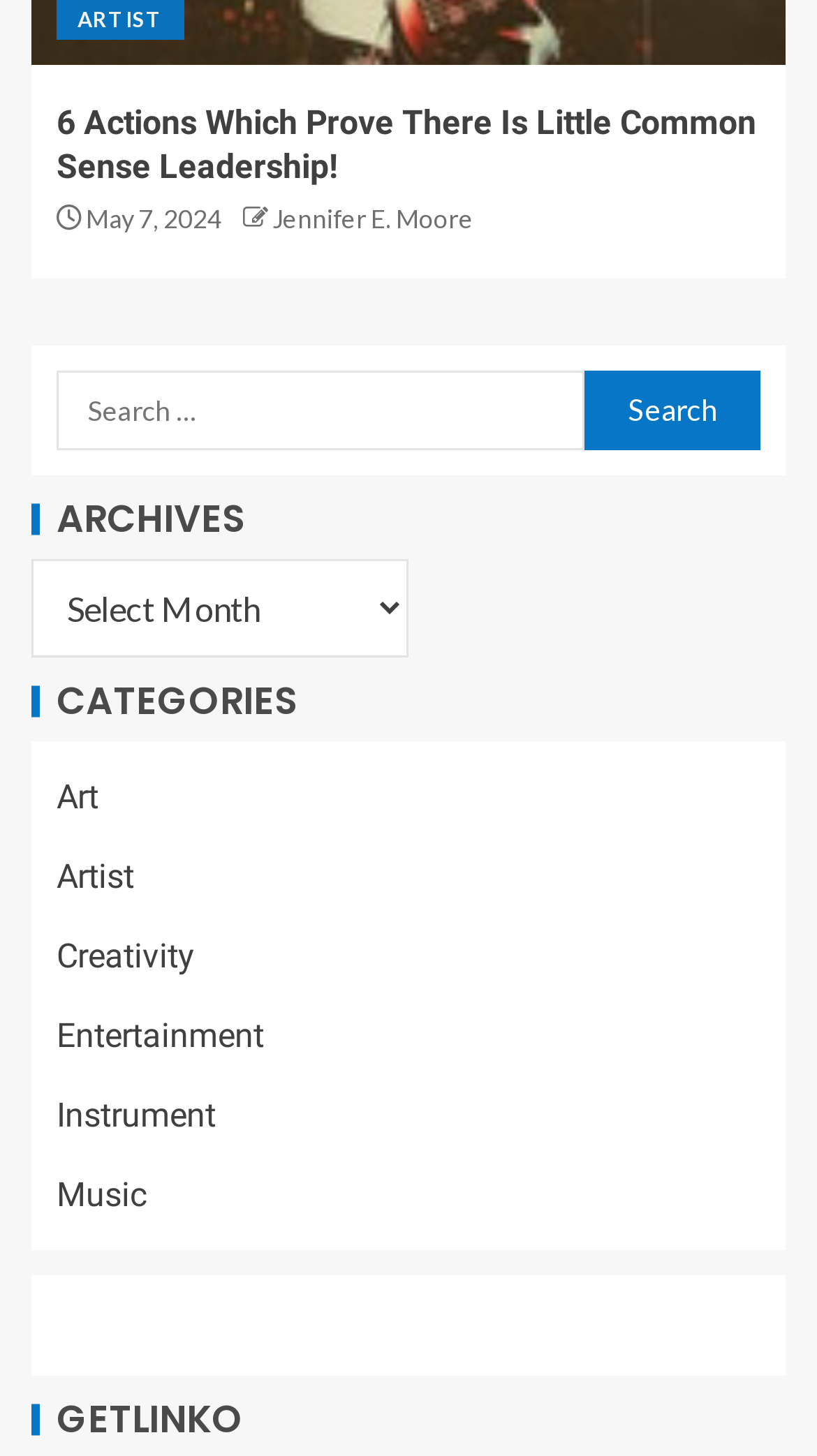What is the purpose of the search box?
Based on the visual content, answer with a single word or a brief phrase.

To search the website